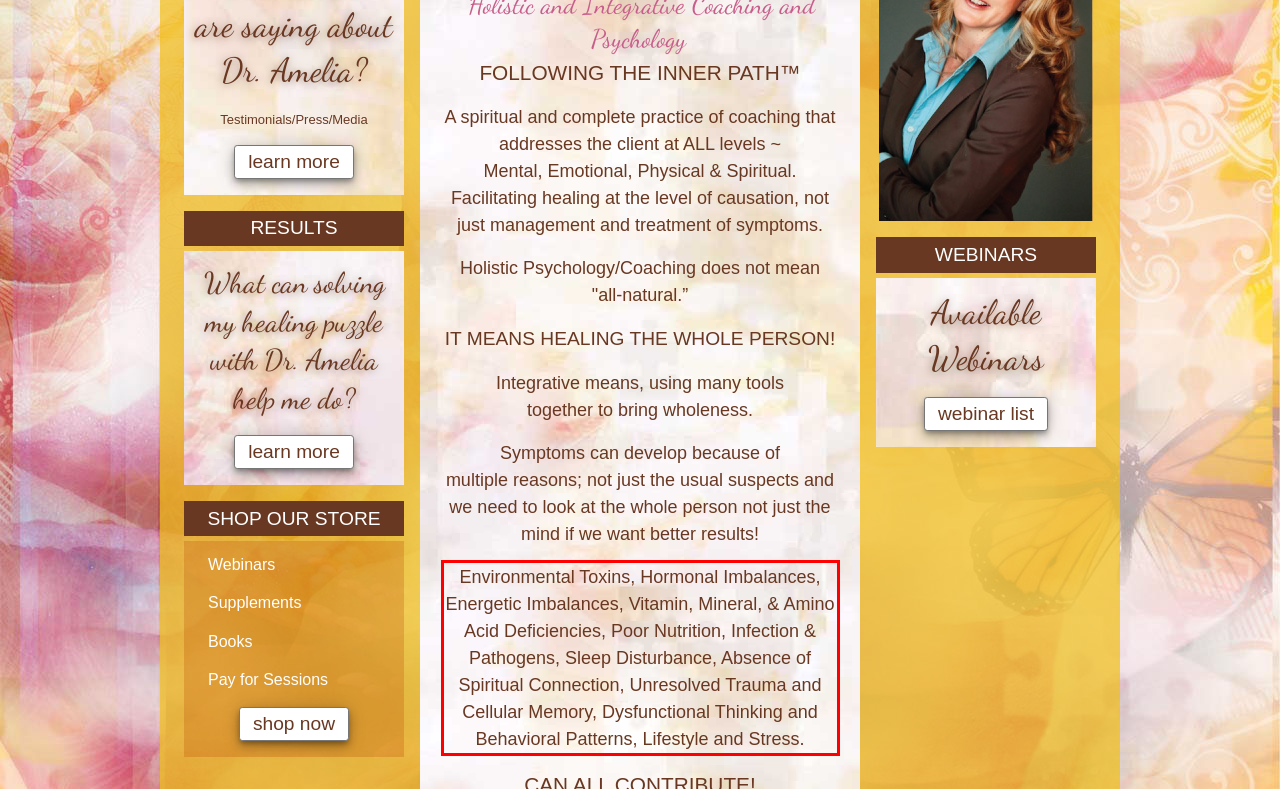Within the screenshot of the webpage, there is a red rectangle. Please recognize and generate the text content inside this red bounding box.

Environmental Toxins, Hormonal Imbalances, Energetic Imbalances, Vitamin, Mineral, & Amino Acid Deficiencies, Poor Nutrition, Infection & Pathogens, Sleep Disturbance, Absence of Spiritual Connection, Unresolved Trauma and Cellular Memory, Dysfunctional Thinking and Behavioral Patterns, Lifestyle and Stress.